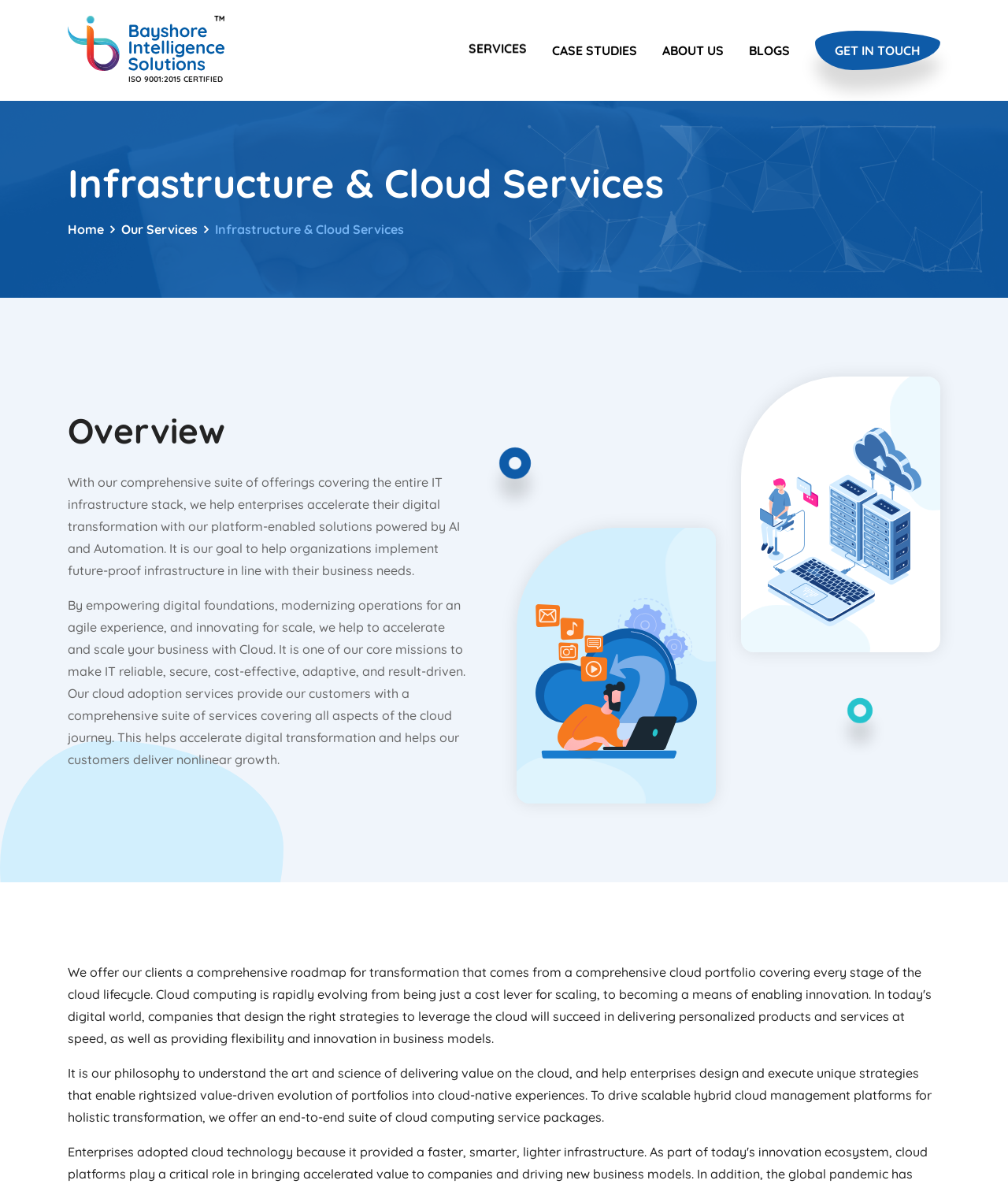Please identify the bounding box coordinates for the region that you need to click to follow this instruction: "Click on Home".

[0.067, 0.187, 0.103, 0.2]